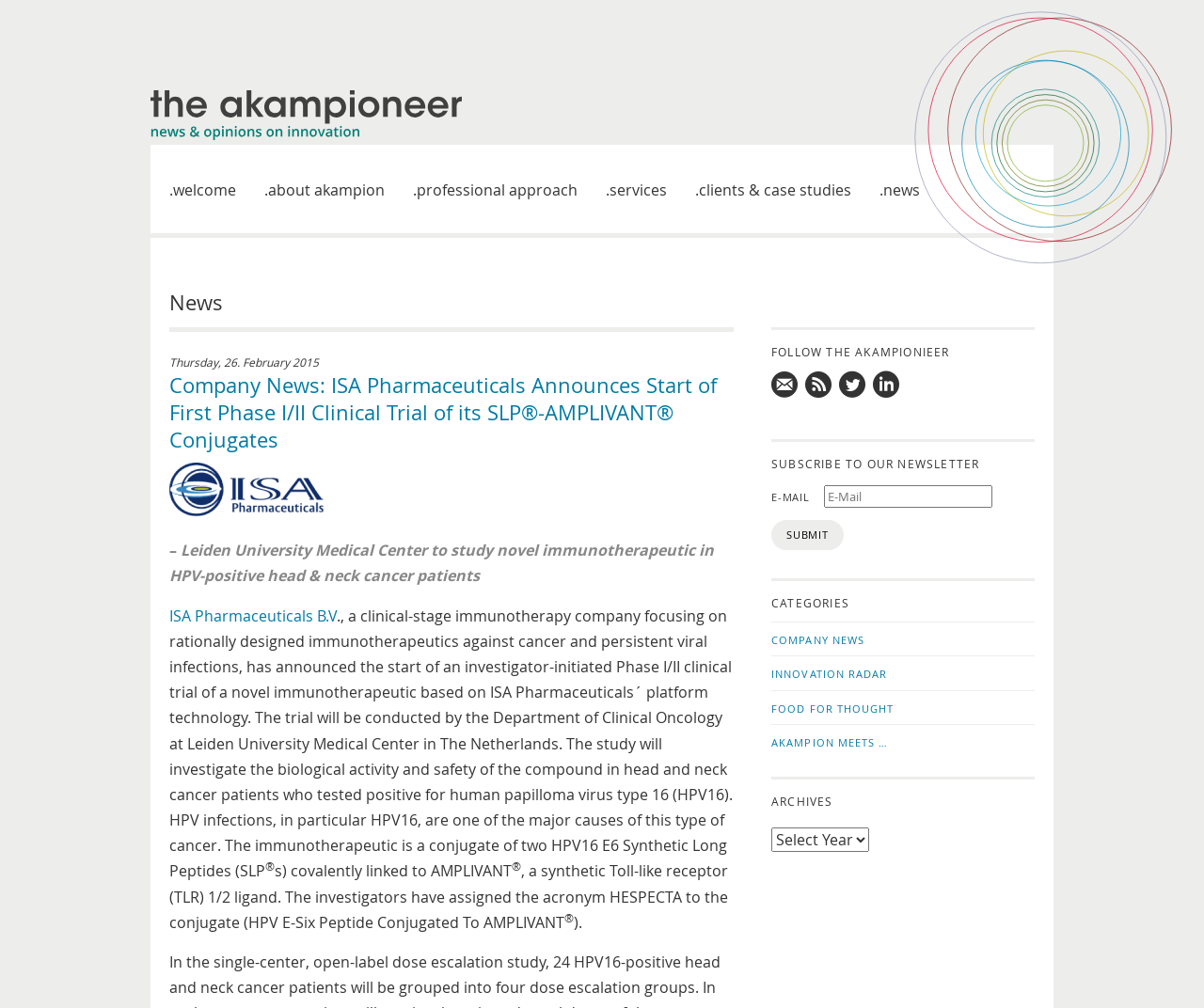Please identify the bounding box coordinates of the element on the webpage that should be clicked to follow this instruction: "Enter email address to subscribe to the newsletter". The bounding box coordinates should be given as four float numbers between 0 and 1, formatted as [left, top, right, bottom].

[0.684, 0.482, 0.824, 0.504]